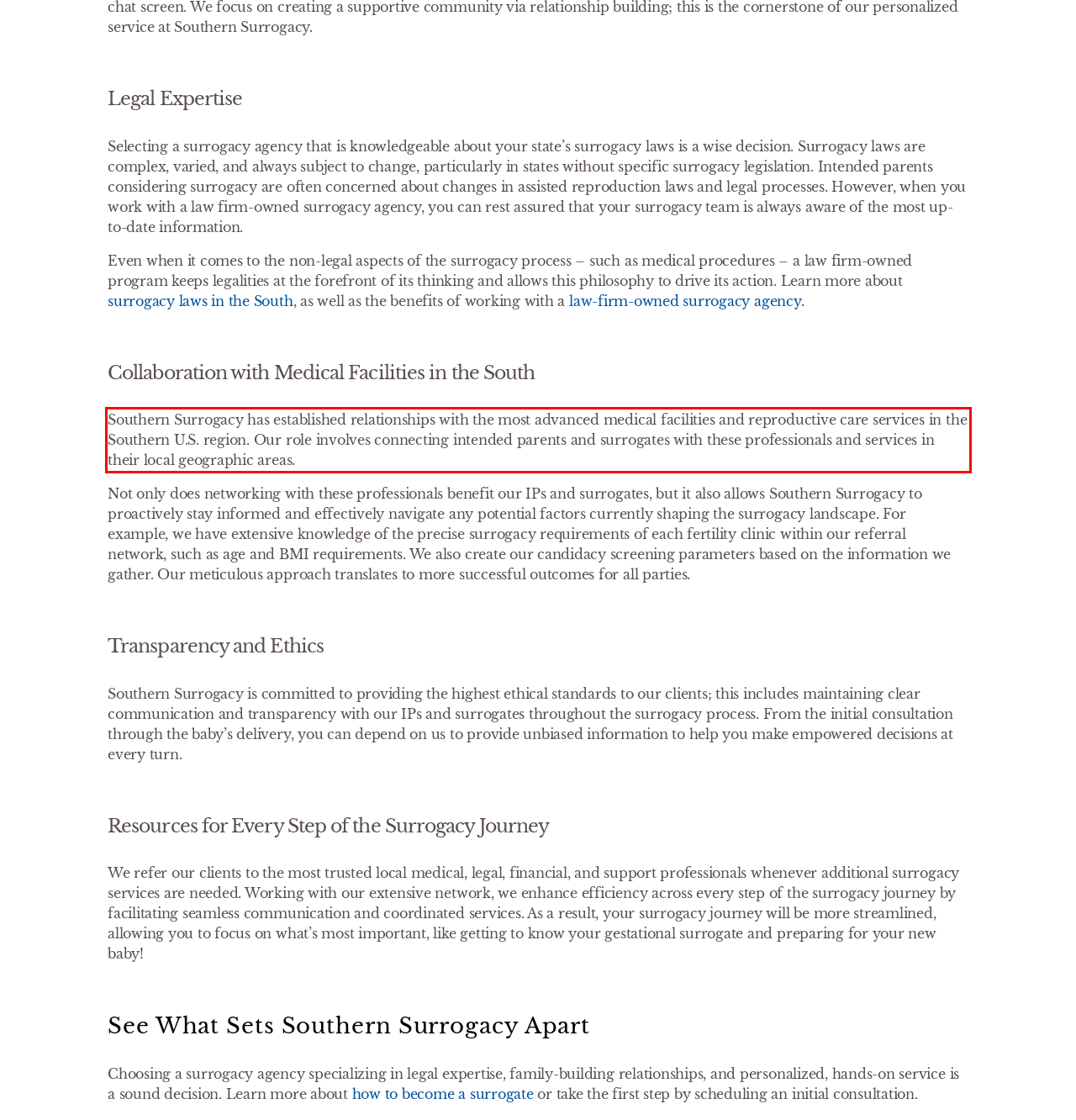You are presented with a webpage screenshot featuring a red bounding box. Perform OCR on the text inside the red bounding box and extract the content.

Southern Surrogacy has established relationships with the most advanced medical facilities and reproductive care services in the Southern U.S. region. Our role involves connecting intended parents and surrogates with these professionals and services in their local geographic areas.